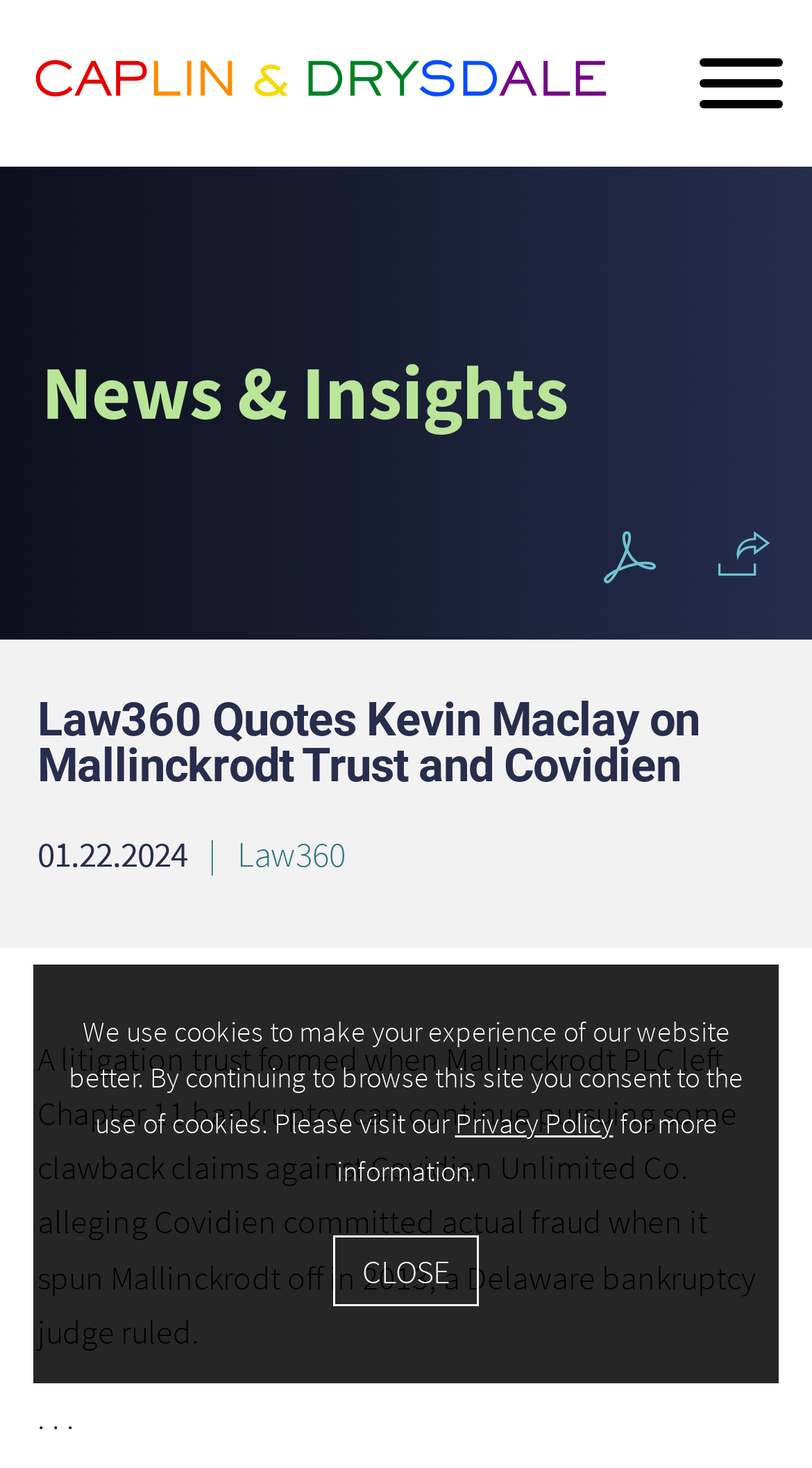What type of file is represented by the 'PDF Icon'?
Refer to the image and offer an in-depth and detailed answer to the question.

The type of file represented by the 'PDF Icon' can be determined by the icon itself, which is commonly used to represent PDF files.